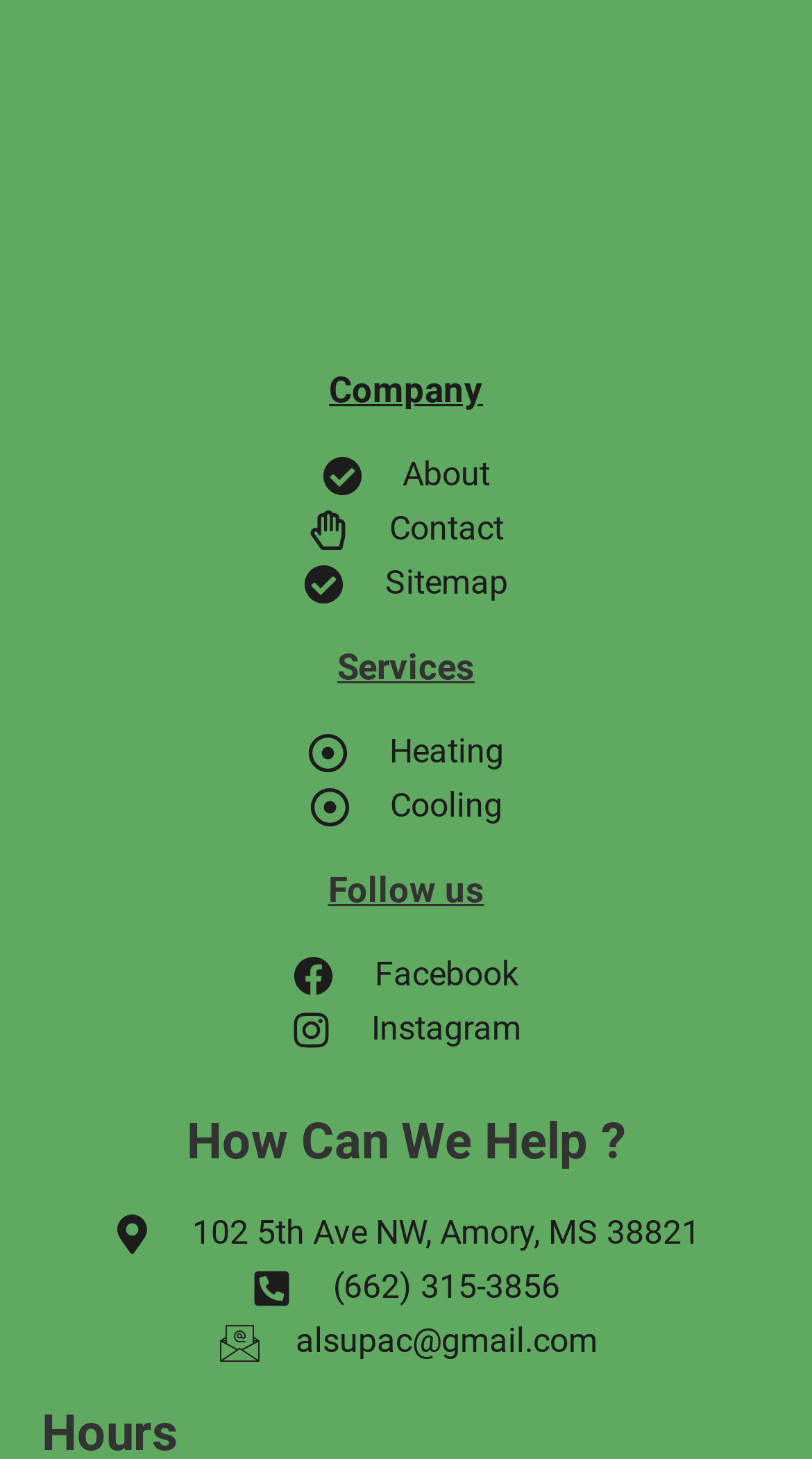Please identify the bounding box coordinates of the clickable area that will allow you to execute the instruction: "View Services".

[0.415, 0.443, 0.585, 0.472]